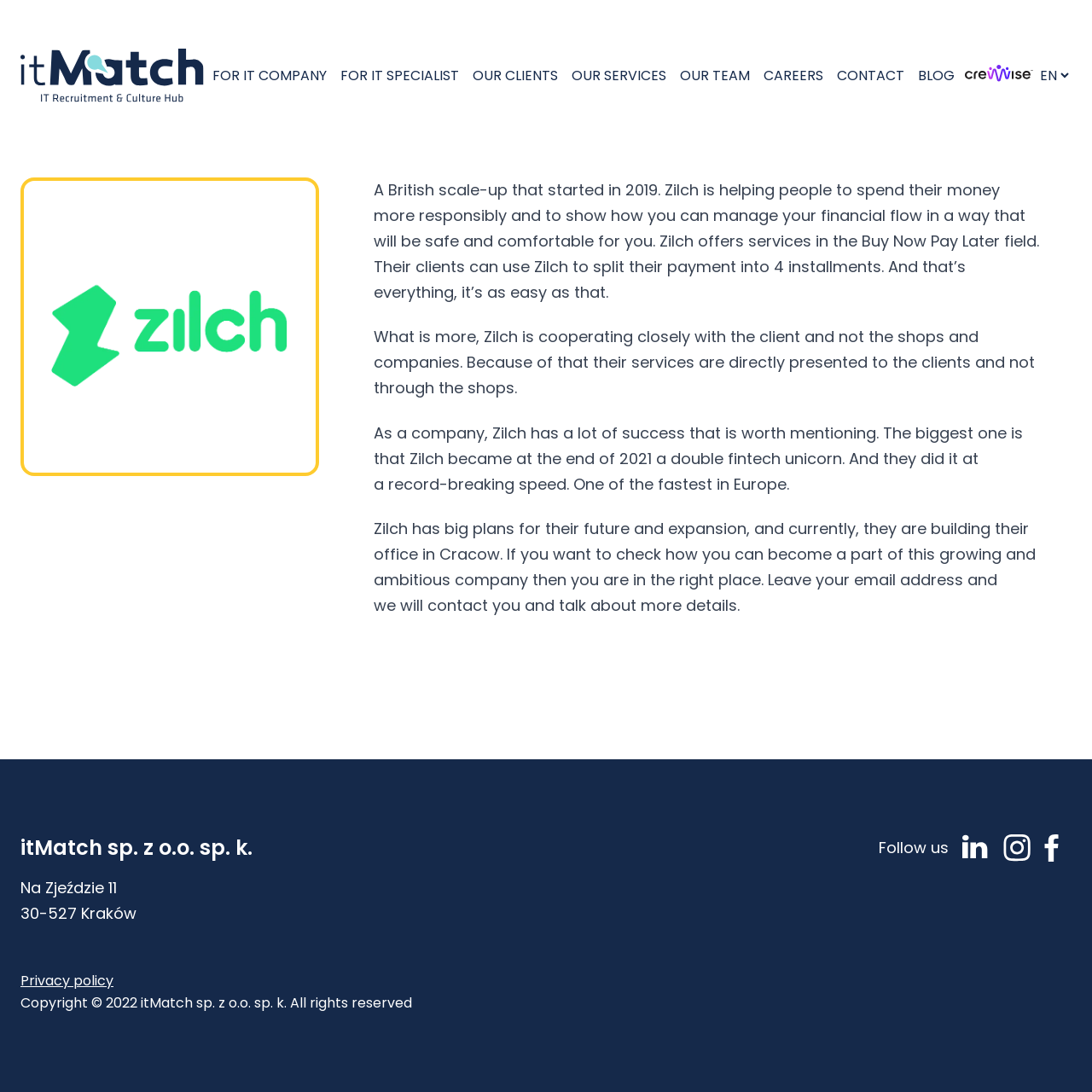Please identify the bounding box coordinates of the element on the webpage that should be clicked to follow this instruction: "Click the 'OUR CLIENTS' link". The bounding box coordinates should be given as four float numbers between 0 and 1, formatted as [left, top, right, bottom].

[0.427, 0.054, 0.517, 0.084]